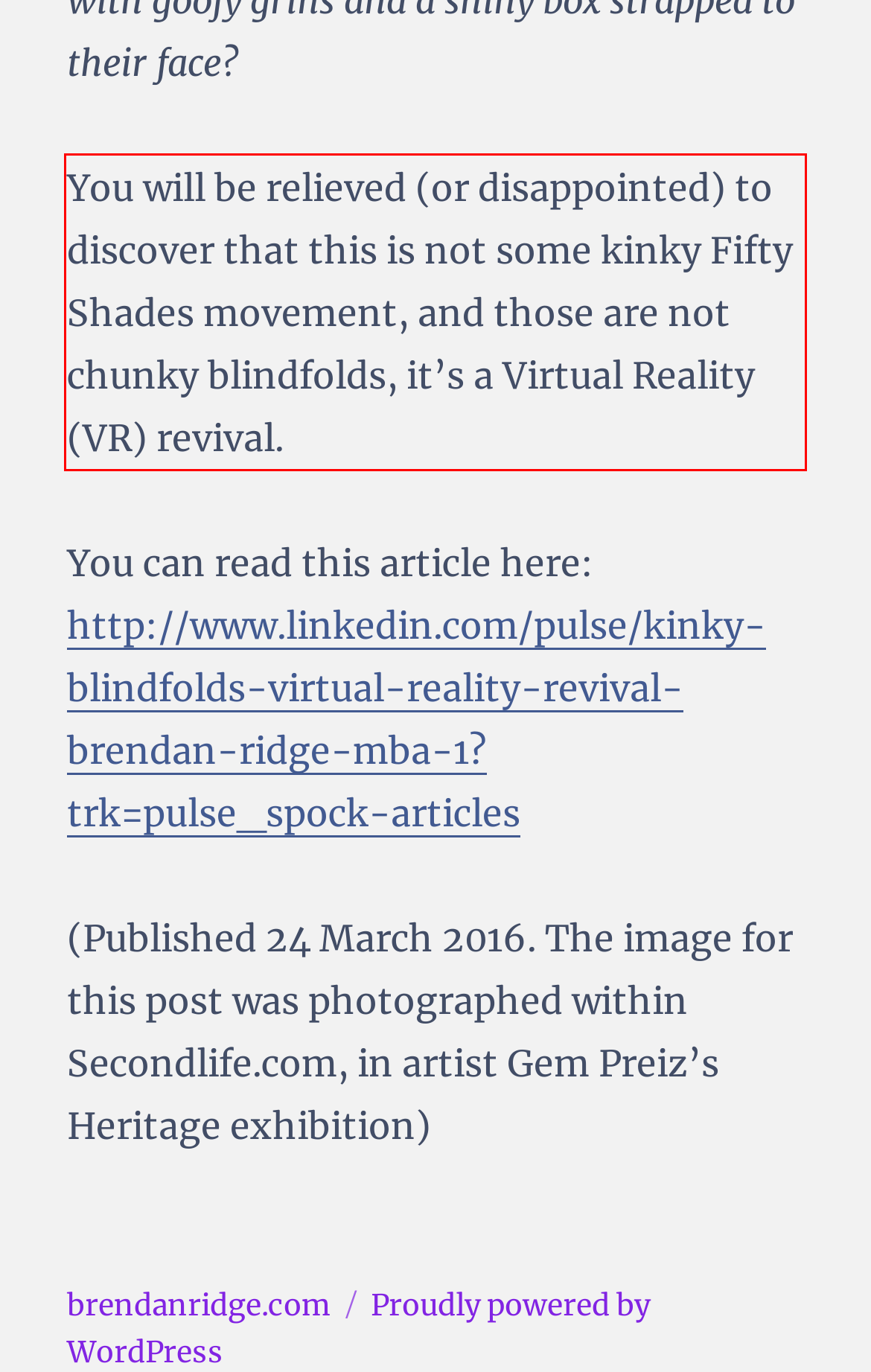You have a screenshot of a webpage with a red bounding box. Use OCR to generate the text contained within this red rectangle.

You will be relieved (or disappointed) to discover that this is not some kinky Fifty Shades movement, and those are not chunky blindfolds, it’s a Virtual Reality (VR) revival.